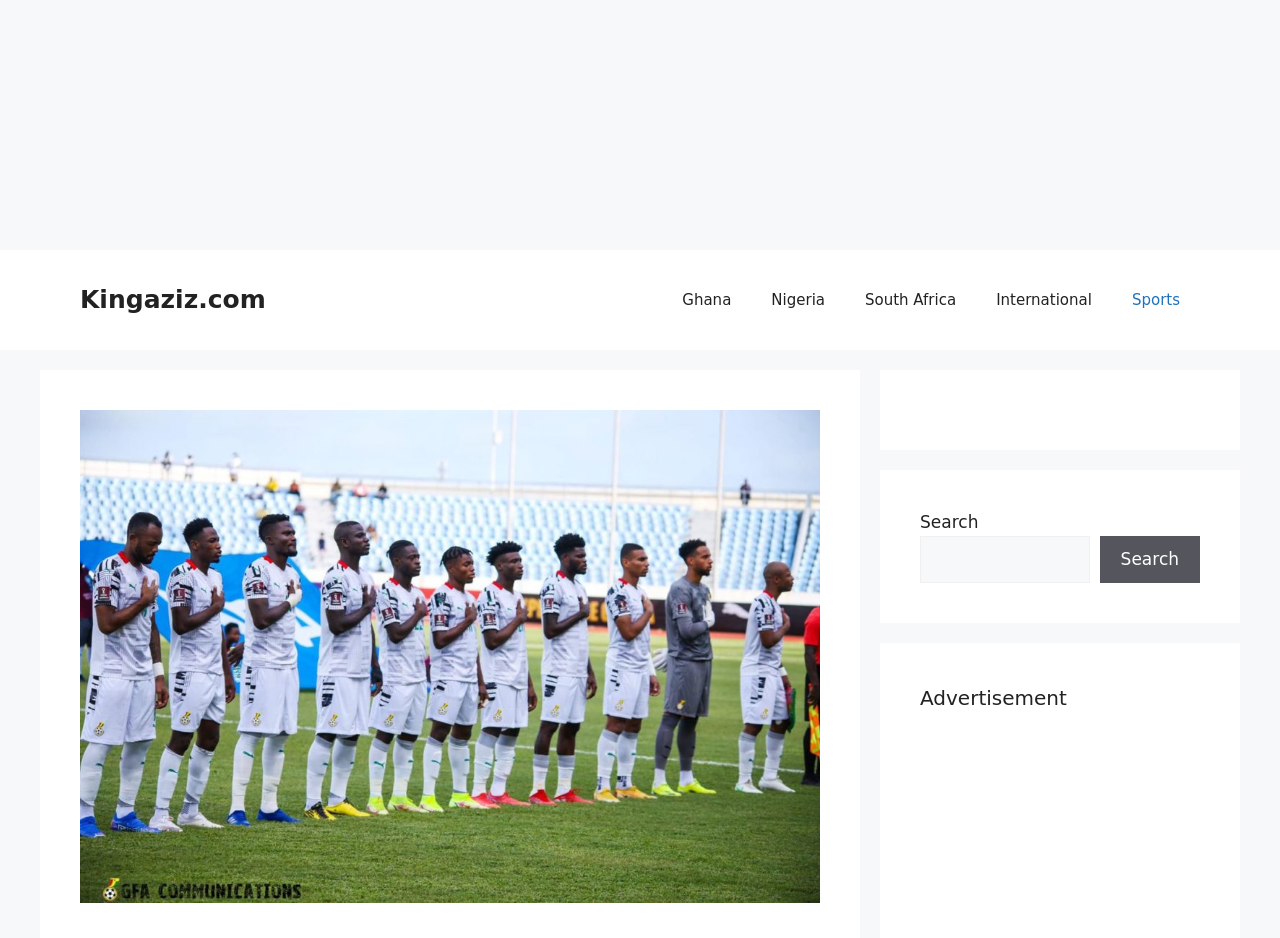Using a single word or phrase, answer the following question: 
How many navigation links are there?

5